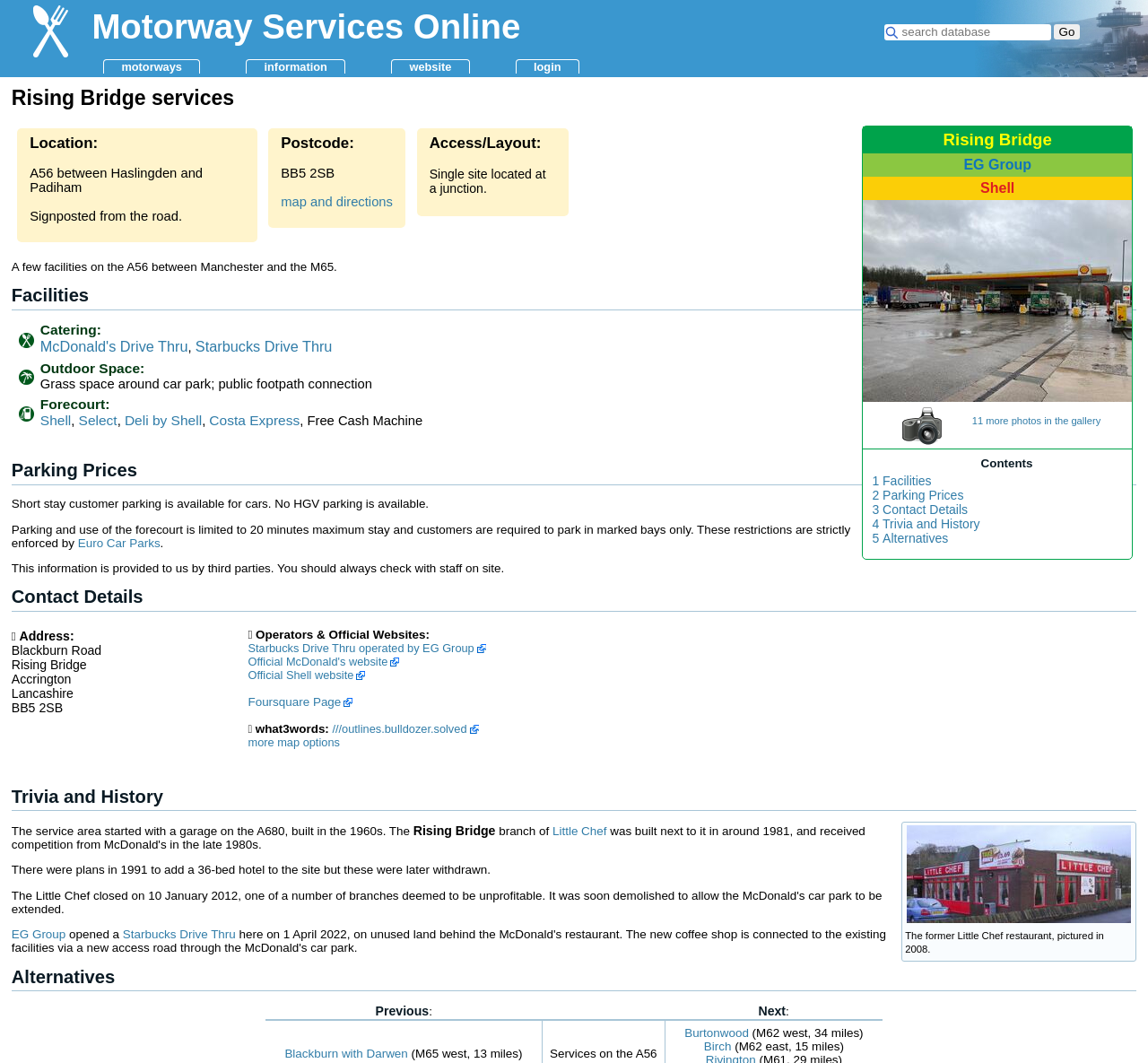Show the bounding box coordinates for the element that needs to be clicked to execute the following instruction: "Search Motorway Services Online". Provide the coordinates in the form of four float numbers between 0 and 1, i.e., [left, top, right, bottom].

[0.77, 0.023, 0.916, 0.038]